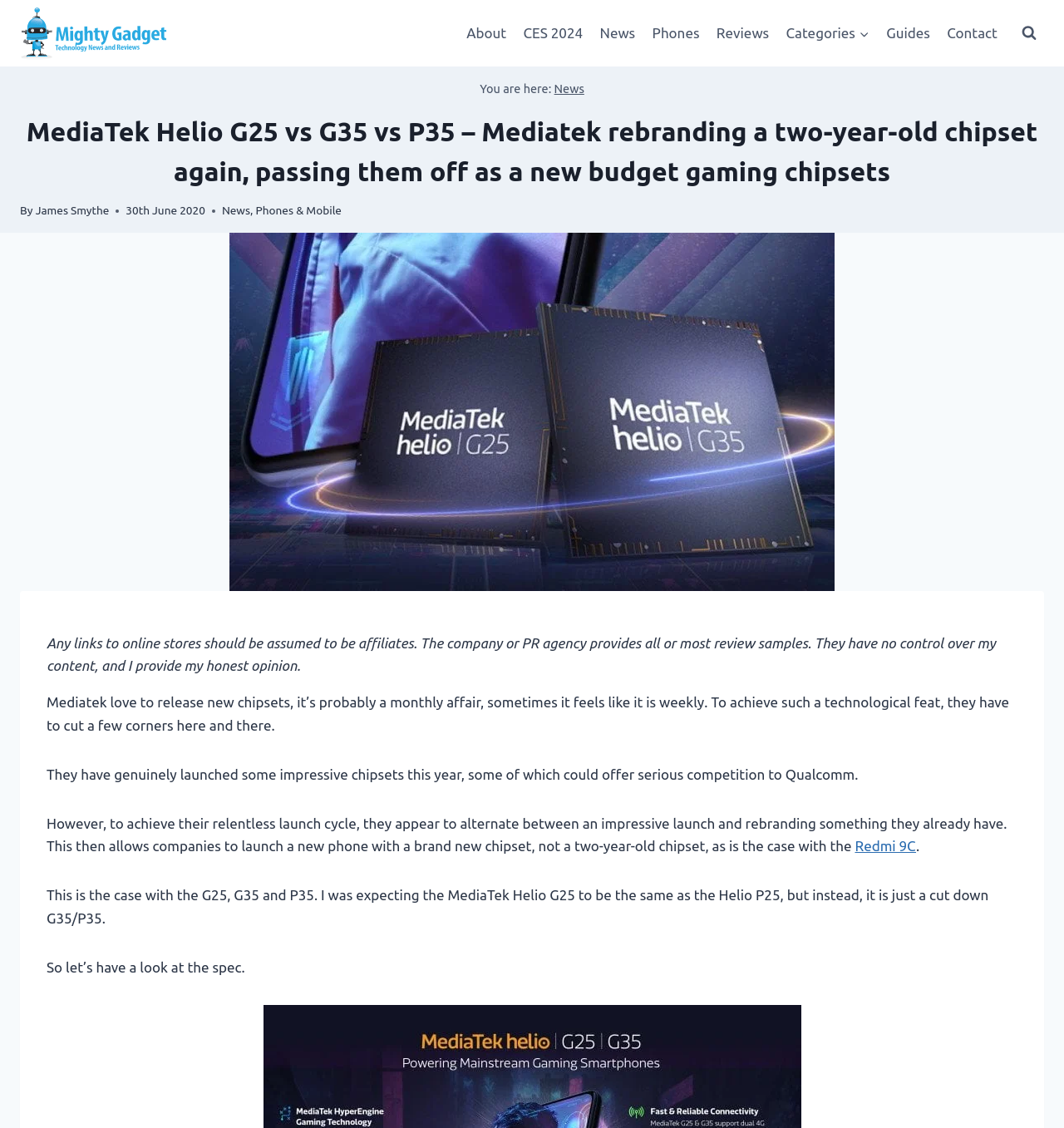Please identify the bounding box coordinates of the clickable area that will allow you to execute the instruction: "Read the article by James Smythe".

[0.033, 0.181, 0.103, 0.192]